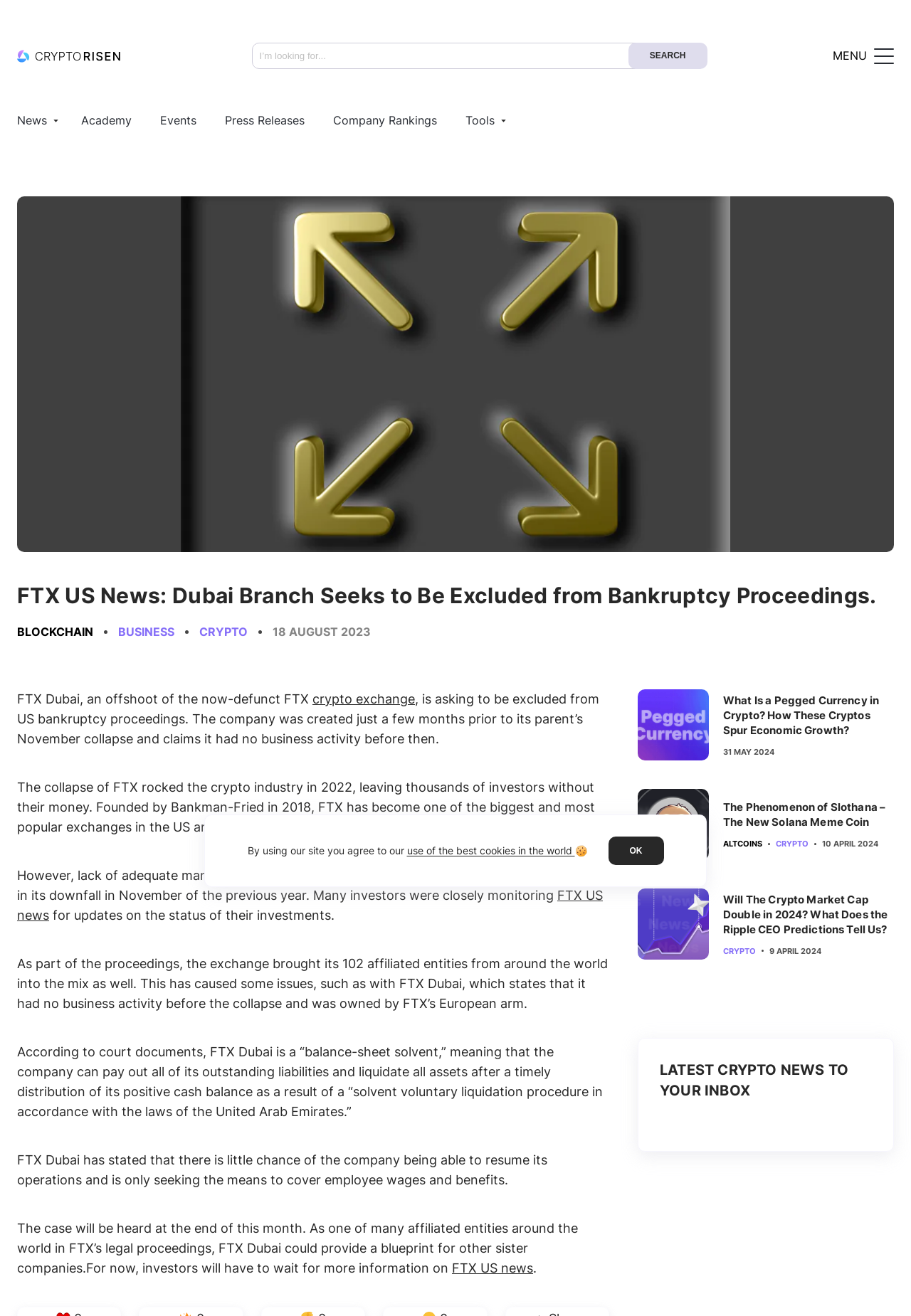Determine the bounding box coordinates of the element's region needed to click to follow the instruction: "click on Bitcoin". Provide these coordinates as four float numbers between 0 and 1, formatted as [left, top, right, bottom].

[0.03, 0.115, 0.054, 0.125]